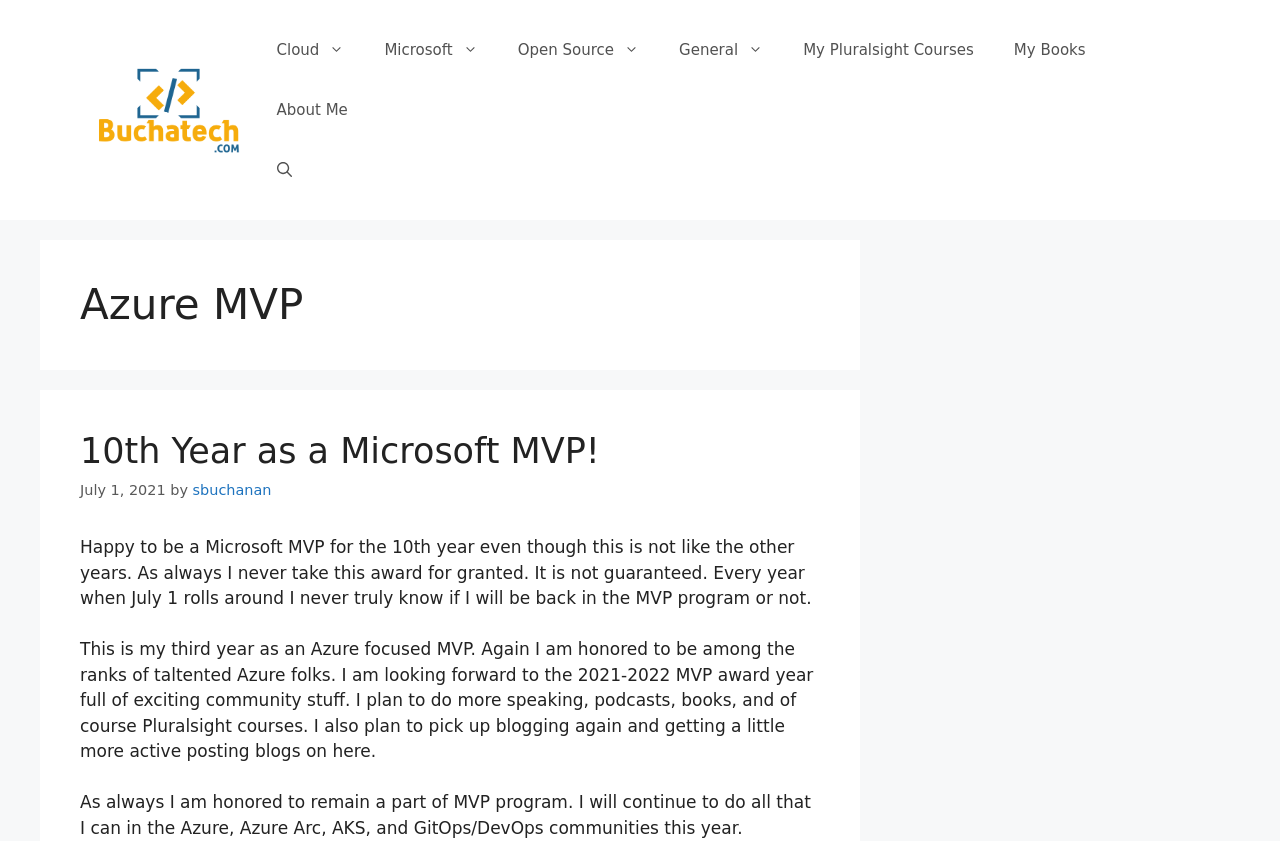Identify the bounding box of the UI element that matches this description: "Cloud".

[0.2, 0.024, 0.285, 0.095]